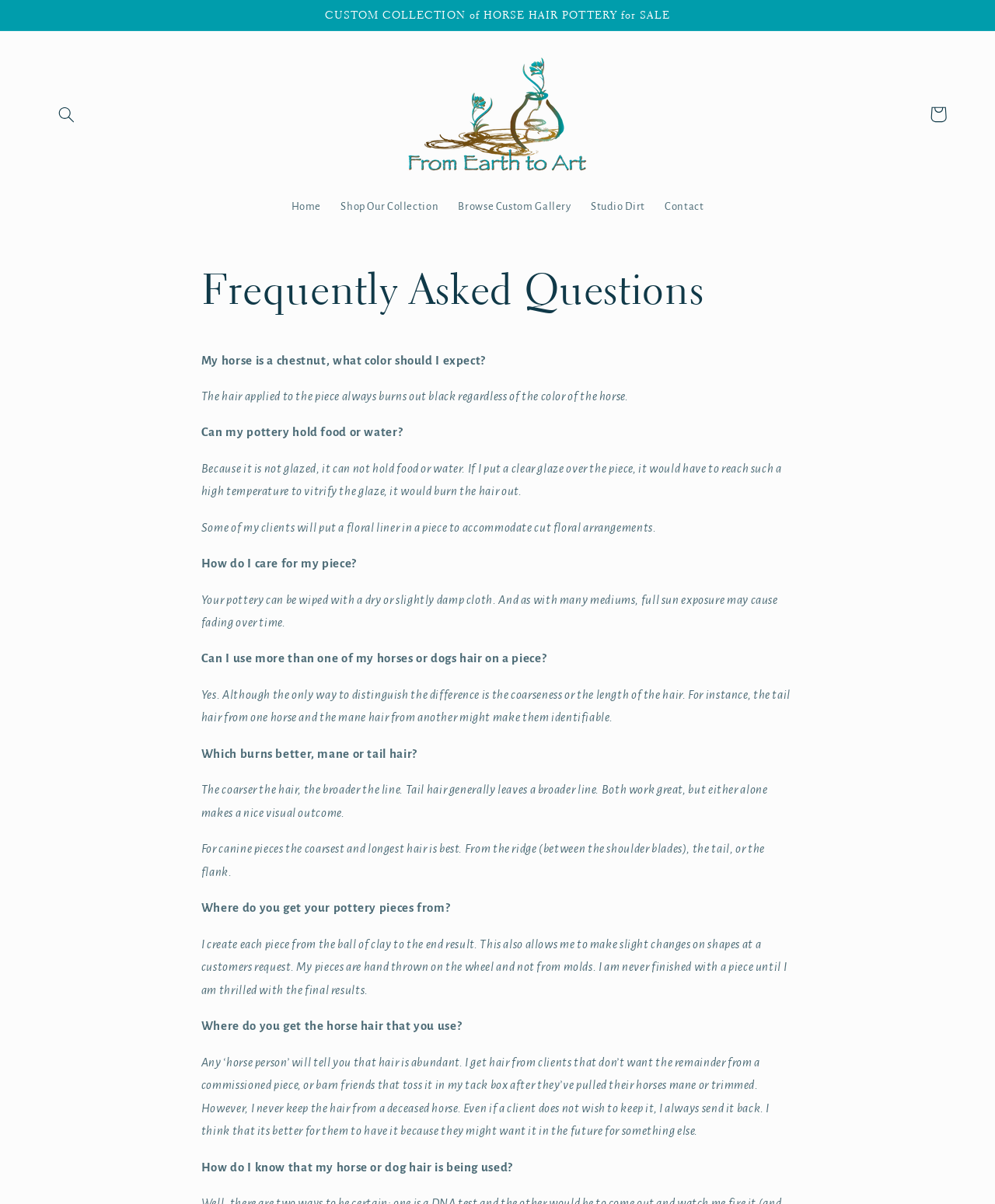Bounding box coordinates are specified in the format (top-left x, top-left y, bottom-right x, bottom-right y). All values are floating point numbers bounded between 0 and 1. Please provide the bounding box coordinate of the region this sentence describes: Cart

[0.925, 0.08, 0.961, 0.11]